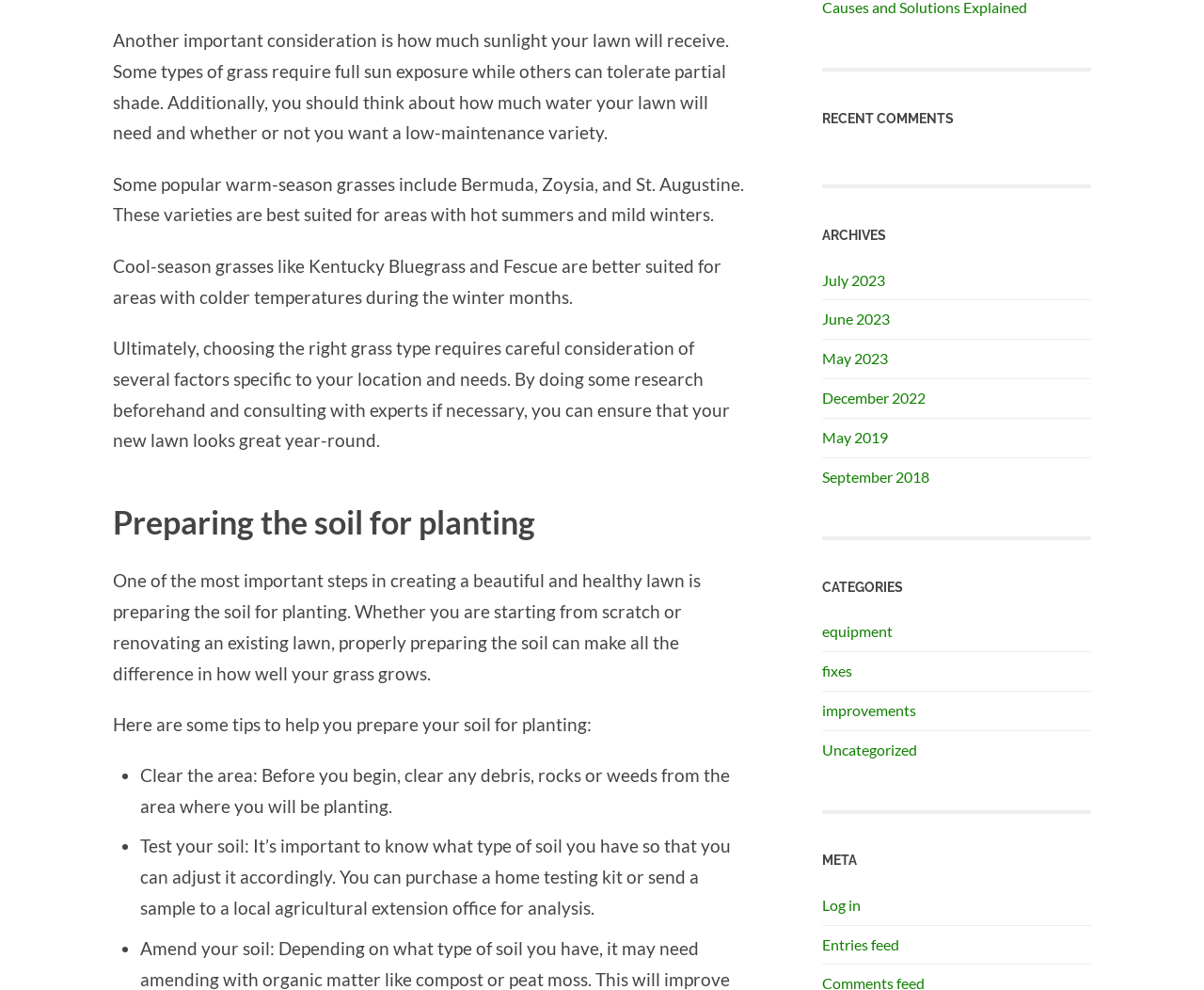Using the information in the image, give a detailed answer to the following question: What is the importance of preparing the soil for planting?

The text states that 'properly preparing the soil can make all the difference in how well your grass grows.' This suggests that preparing the soil for planting is crucial for healthy grass growth.